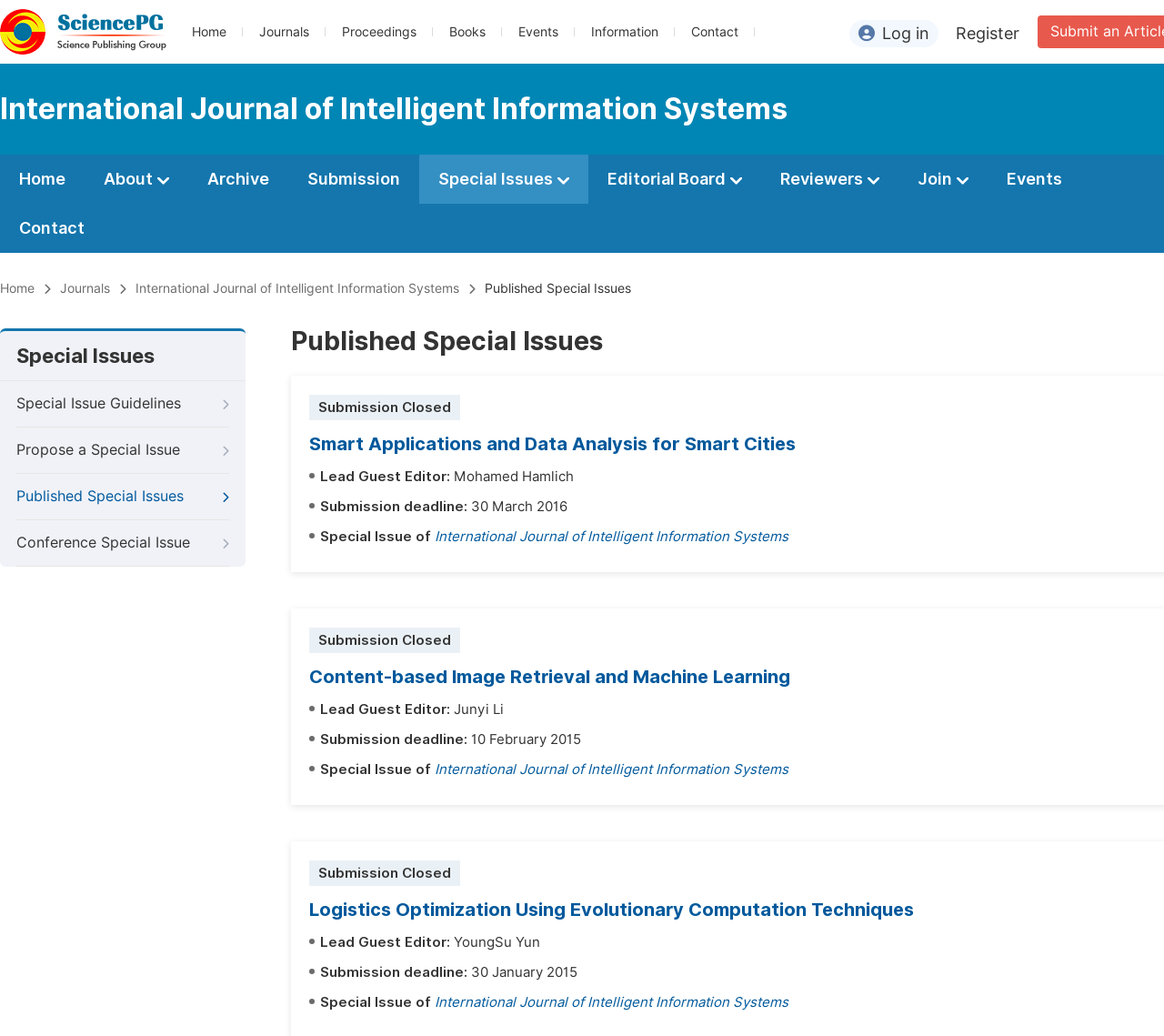Please give the bounding box coordinates of the area that should be clicked to fulfill the following instruction: "Log in to the system". The coordinates should be in the format of four float numbers from 0 to 1, i.e., [left, top, right, bottom].

[0.73, 0.019, 0.806, 0.046]